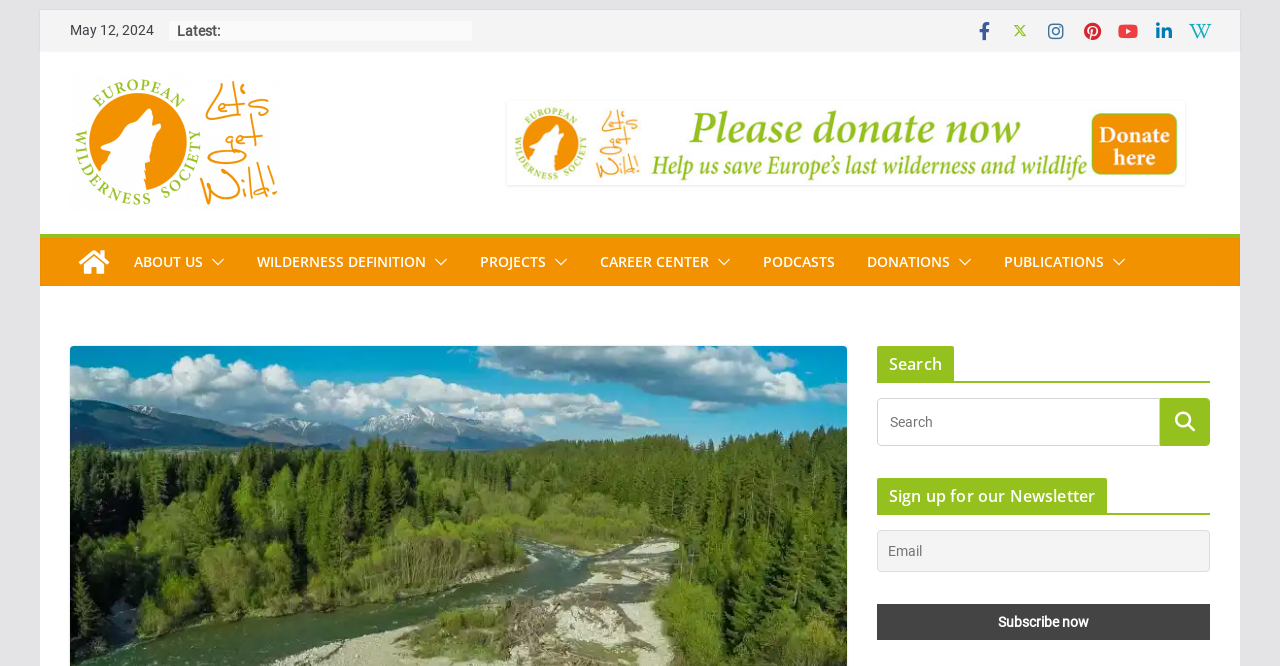How many social media links are there?
Provide a detailed and well-explained answer to the question.

I counted the number of social media links by looking at the links with Unicode characters, such as '', '', '', '', '', '', and '', which are commonly used to represent social media icons.